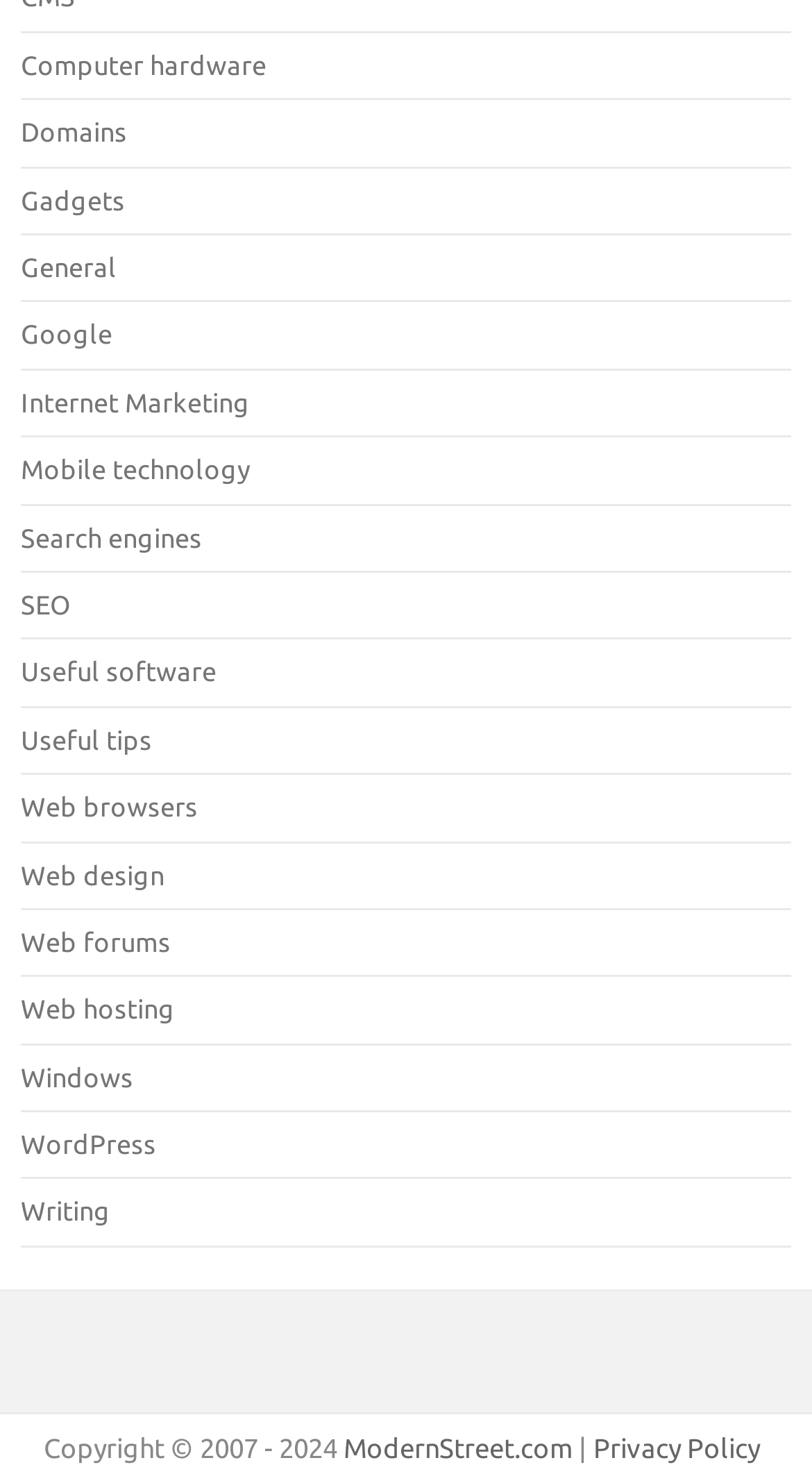How many links are available on the webpage?
Respond with a short answer, either a single word or a phrase, based on the image.

25